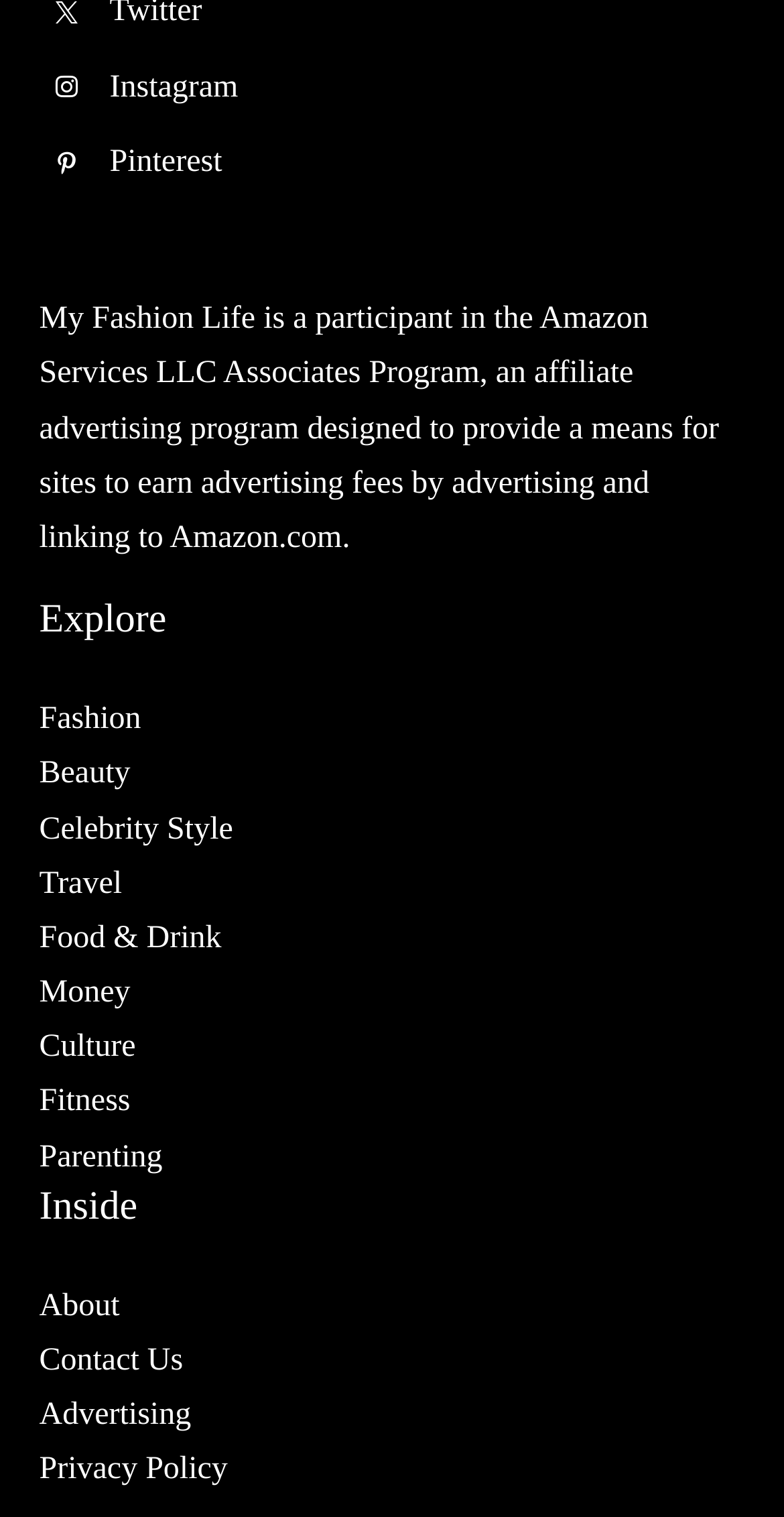What internal pages are accessible?
Using the image, provide a detailed and thorough answer to the question.

By analyzing the webpage, I found a section labeled 'Inside' with links to internal pages, including About, Contact Us, Advertising, and Privacy Policy, indicating that these pages are accessible from the current webpage.